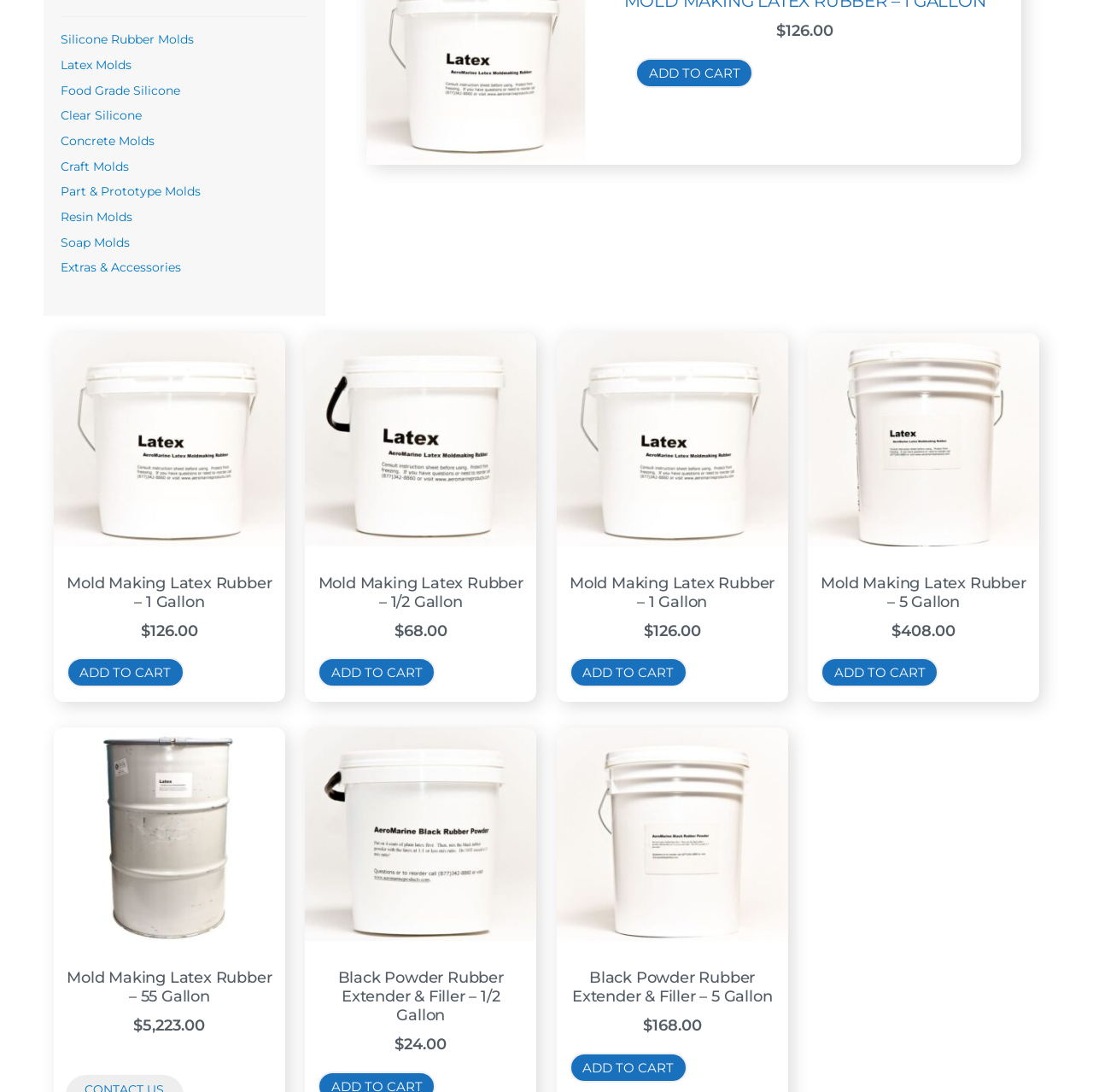Please determine the bounding box coordinates, formatted as (top-left x, top-left y, bottom-right x, bottom-right y), with all values as floating point numbers between 0 and 1. Identify the bounding box of the region described as: View All Potting Compounds

[0.386, 0.105, 0.614, 0.138]